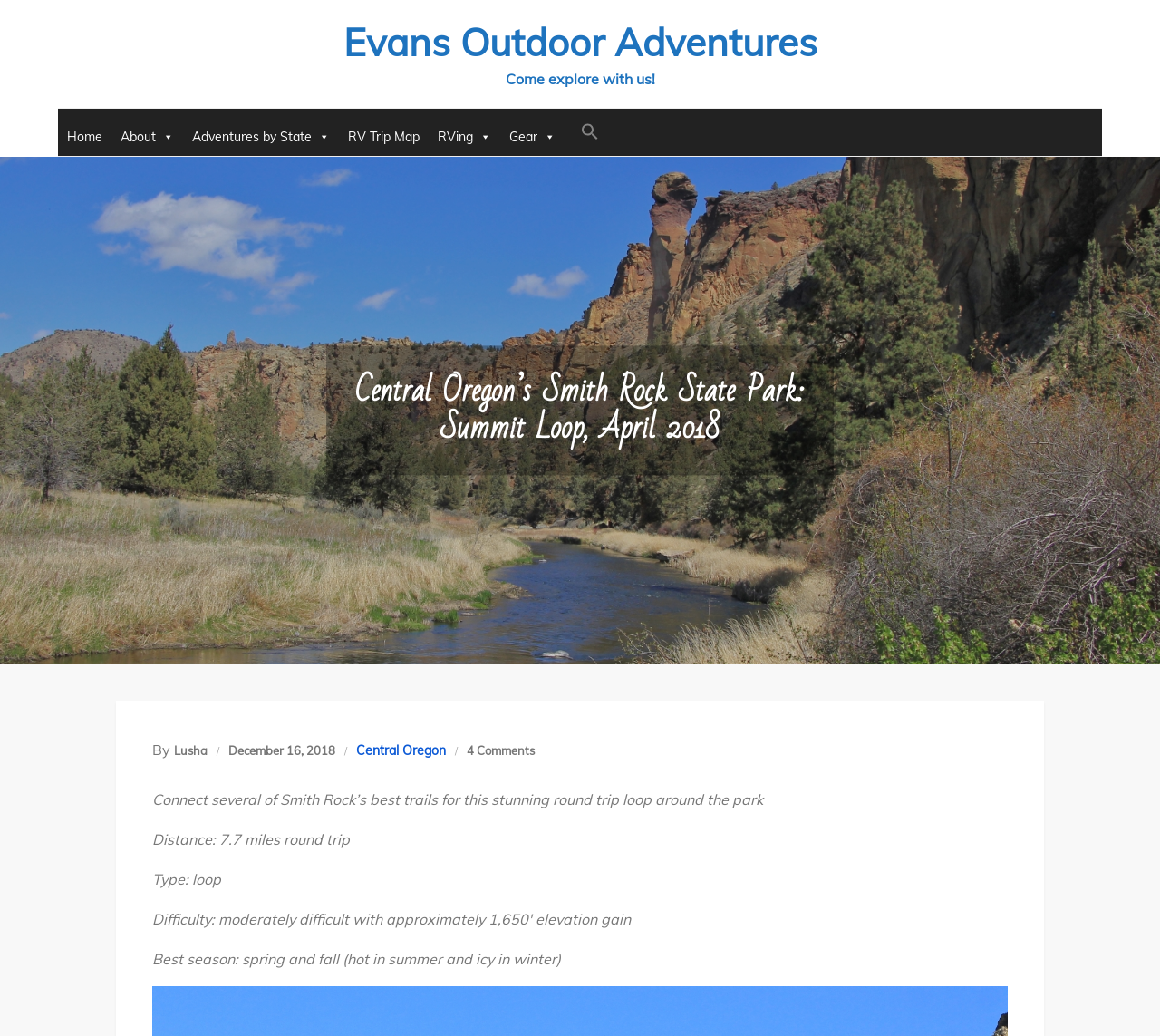Could you highlight the region that needs to be clicked to execute the instruction: "Read about 'Central Oregon’s Smith Rock State Park: Summit Loop, April 2018'"?

[0.281, 0.333, 0.719, 0.459]